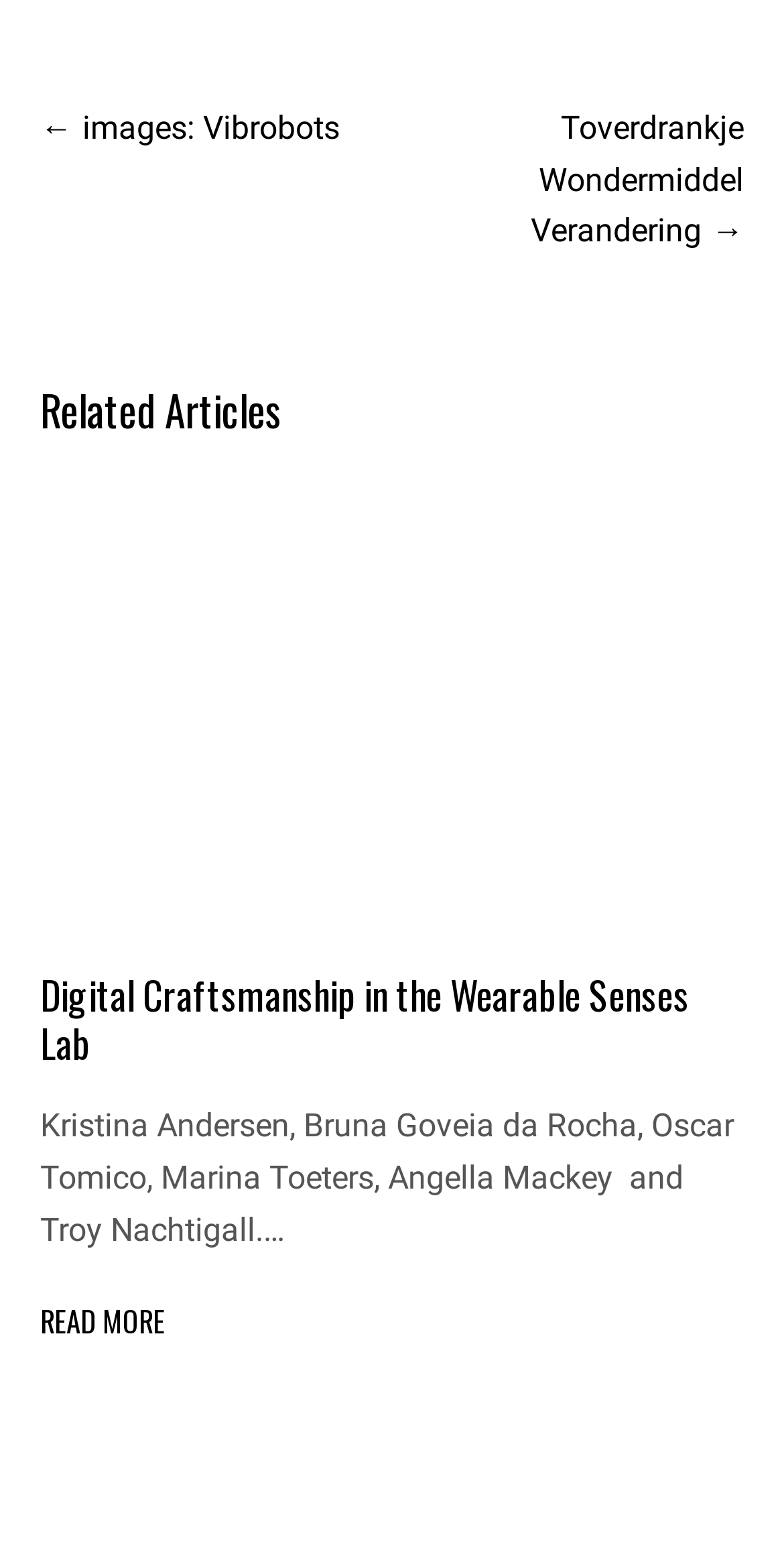Provide the bounding box coordinates of the HTML element described by the text: "Toverdrankje Wondermiddel Verandering". The coordinates should be in the format [left, top, right, bottom] with values between 0 and 1.

[0.677, 0.07, 0.949, 0.16]